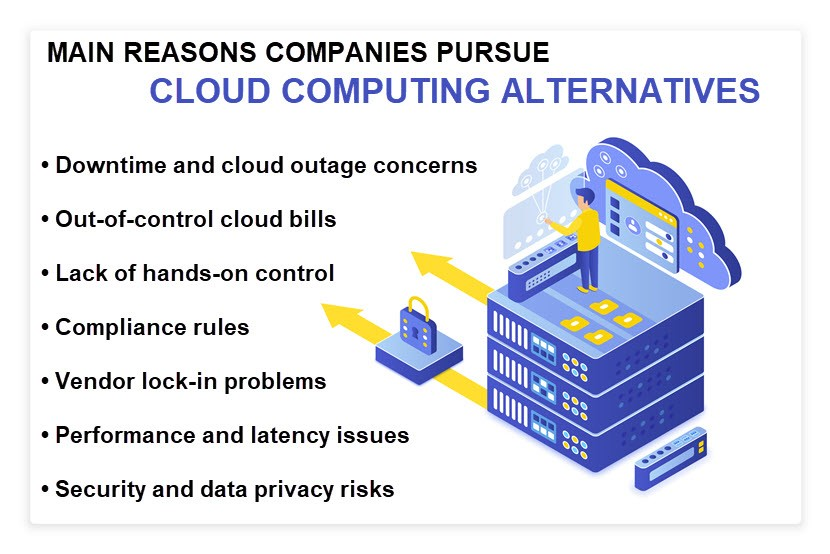Provide a single word or phrase answer to the question: 
How many primary concerns are outlined in the bullet points?

7